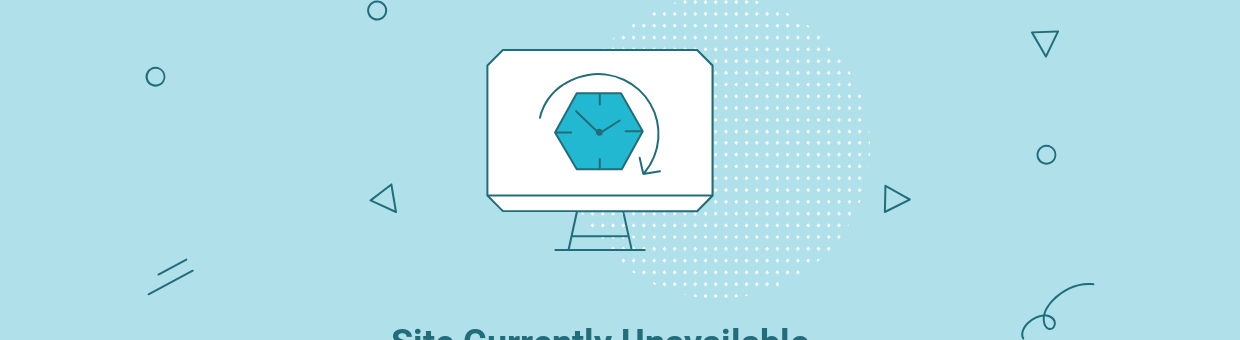Explain the details of the image you are viewing.

The image depicts a stylized computer monitor set against a soothing blue background. On the screen is an illustration of a hexagonal shape with a circular arrow around it, symbolizing the idea of a site that is currently not available or under maintenance. Beneath the monitor, bold text reads "Site Currently Unavailable," clearly conveying the message that users cannot access the website at this time. Surrounding the central elements are minimalist geometric accents, including small circles and triangles, which add to the modern and clean aesthetic of the design. This visual presentation effectively communicates the message while maintaining an inviting and professional appearance.